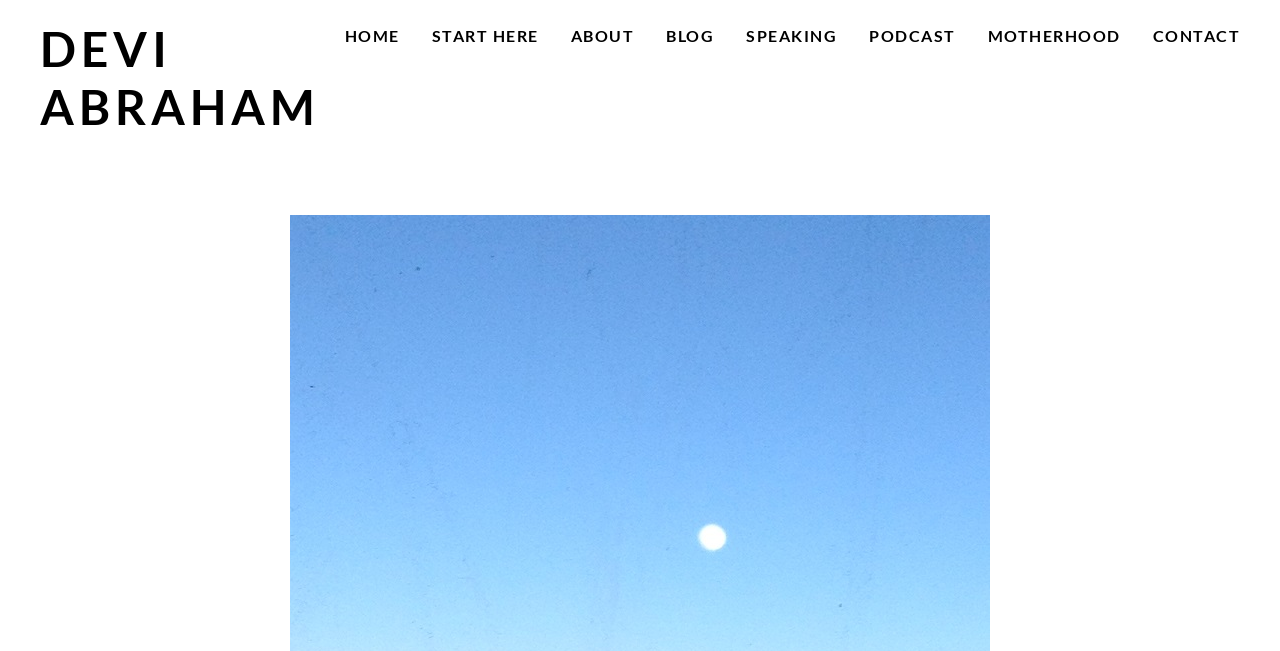Please identify the bounding box coordinates of the element's region that I should click in order to complete the following instruction: "learn more about the author". The bounding box coordinates consist of four float numbers between 0 and 1, i.e., [left, top, right, bottom].

[0.031, 0.031, 0.25, 0.207]